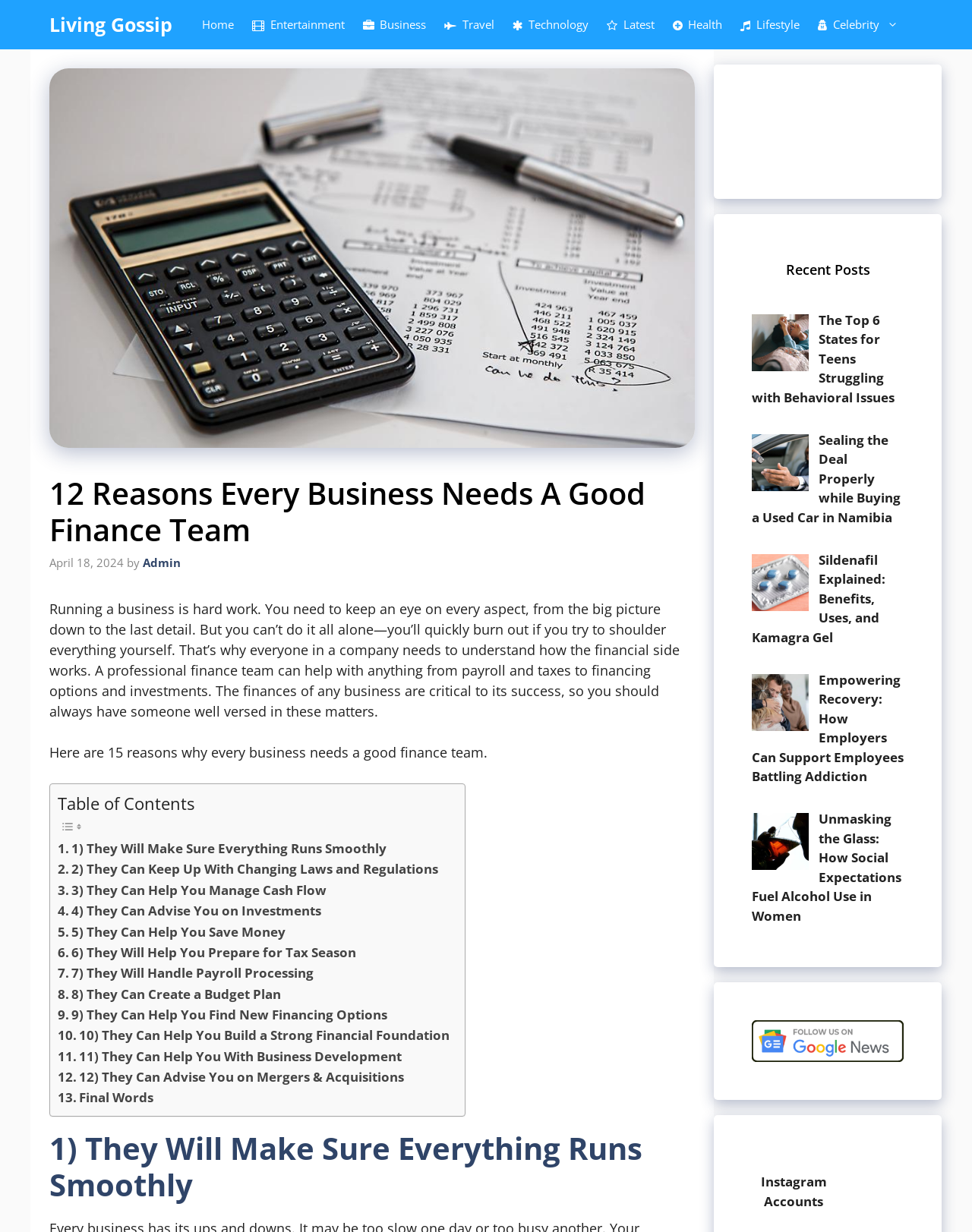Given the description: "Living Gossip", determine the bounding box coordinates of the UI element. The coordinates should be formatted as four float numbers between 0 and 1, [left, top, right, bottom].

[0.051, 0.0, 0.177, 0.04]